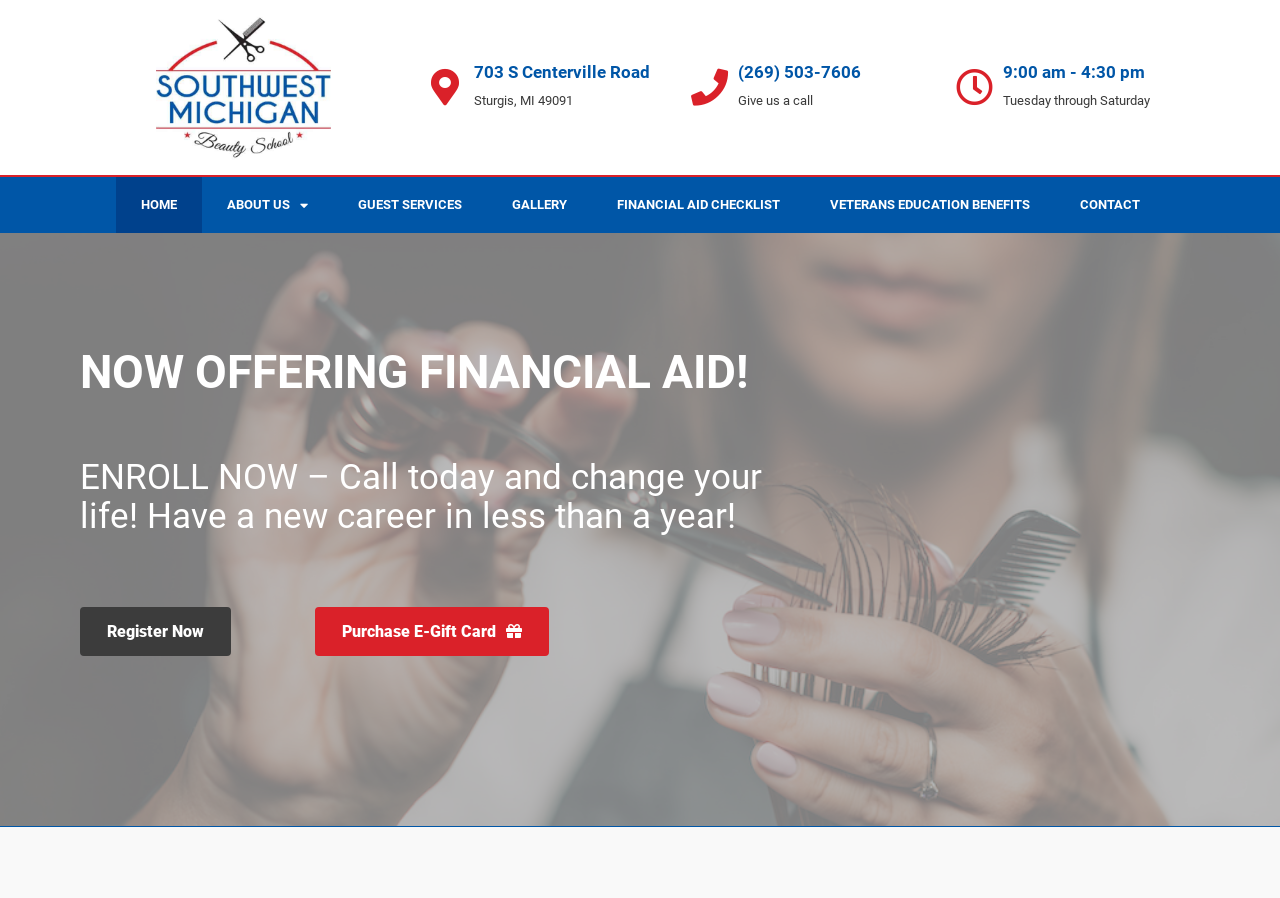What is the phone number of the beauty school?
Refer to the image and answer the question using a single word or phrase.

(269) 503-7606